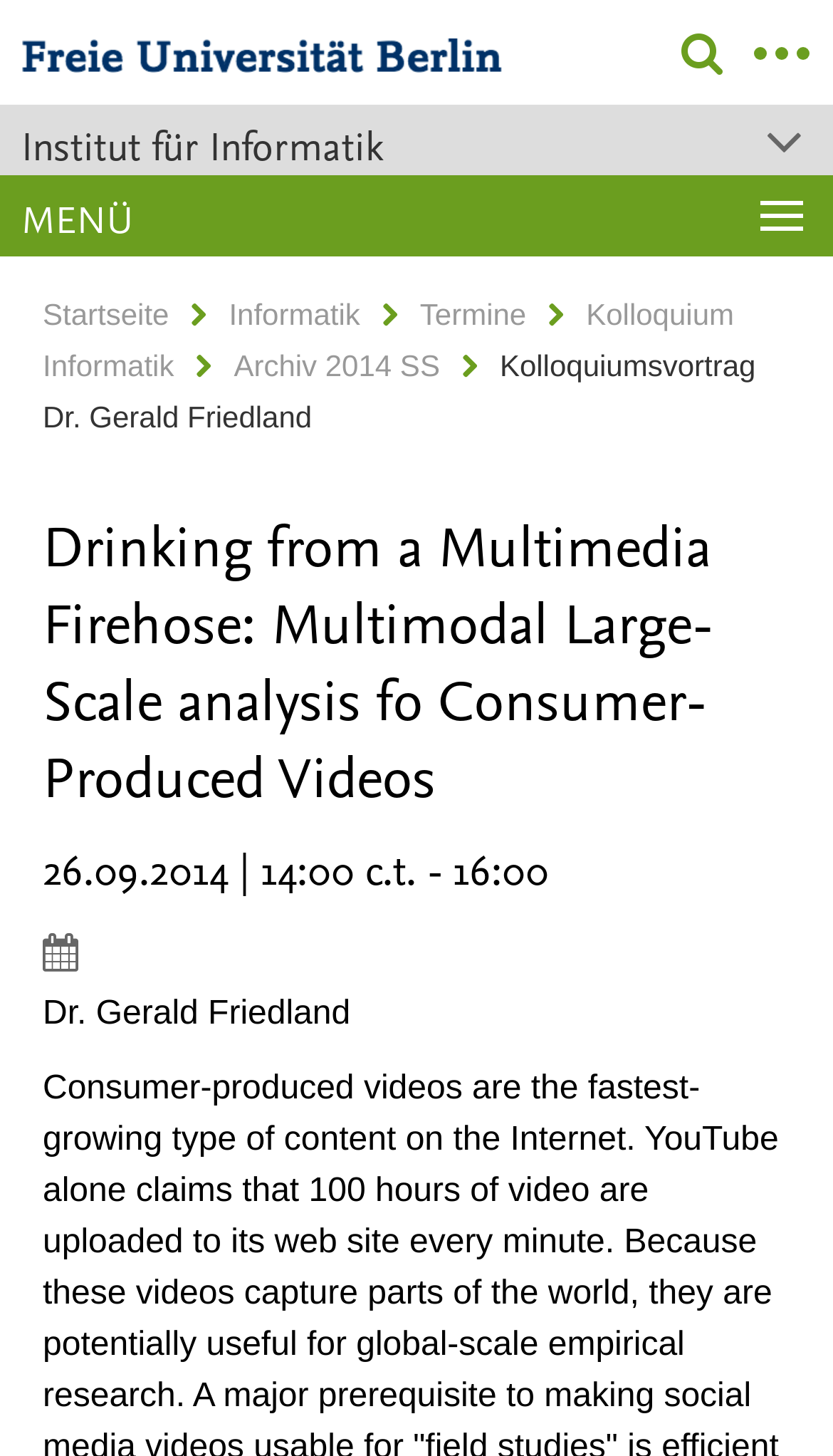When is the talk scheduled?
Refer to the image and provide a detailed answer to the question.

I found the answer by looking at the static text element below the talk title, which says '26.09.2014 | 14:00 c.t. - 16:00'.